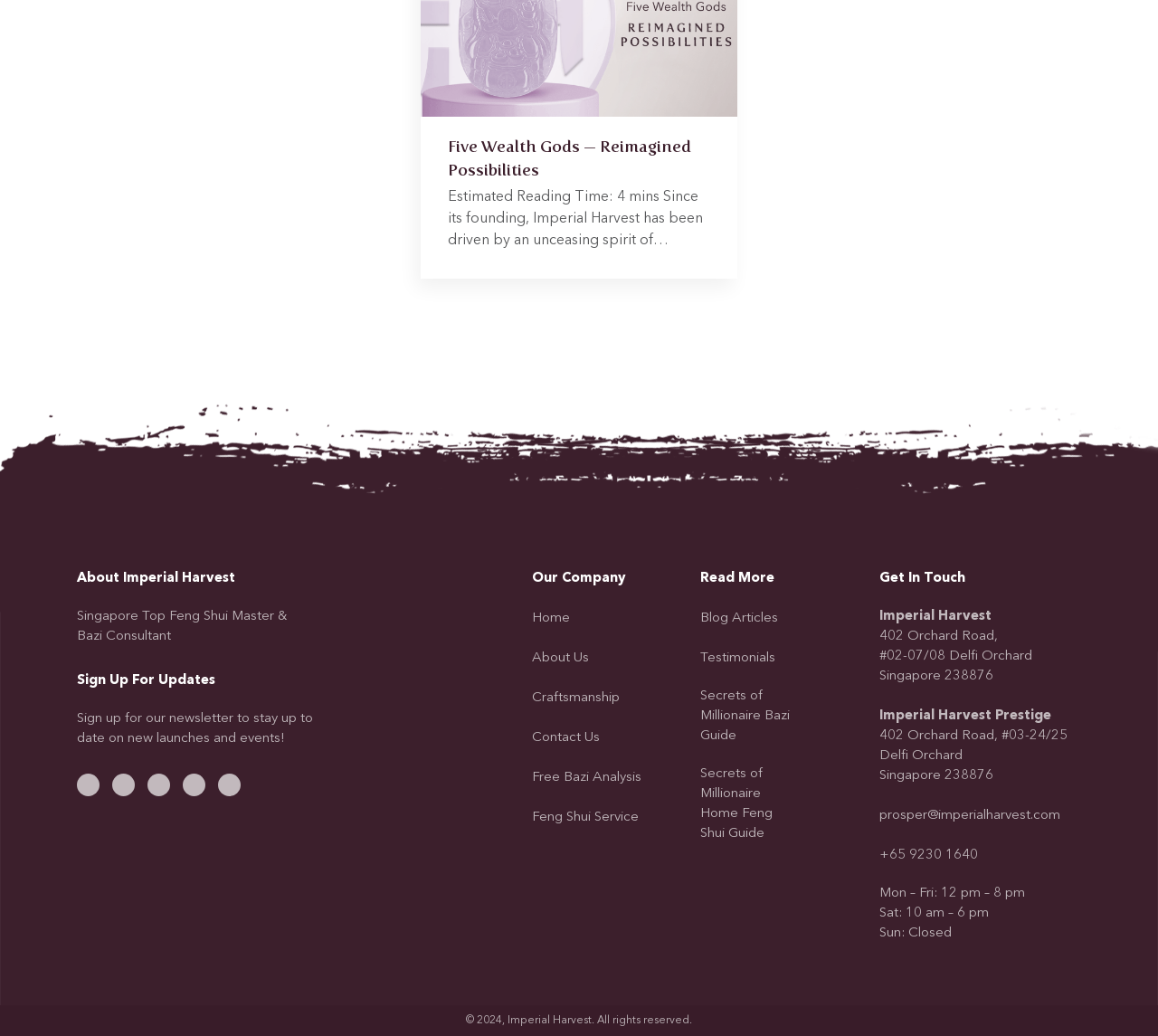From the image, can you give a detailed response to the question below:
What are the operating hours of the company?

The operating hours of the company can be found in the 'Get In Touch' section, where the hours for Monday to Friday, Saturday, and Sunday are listed.